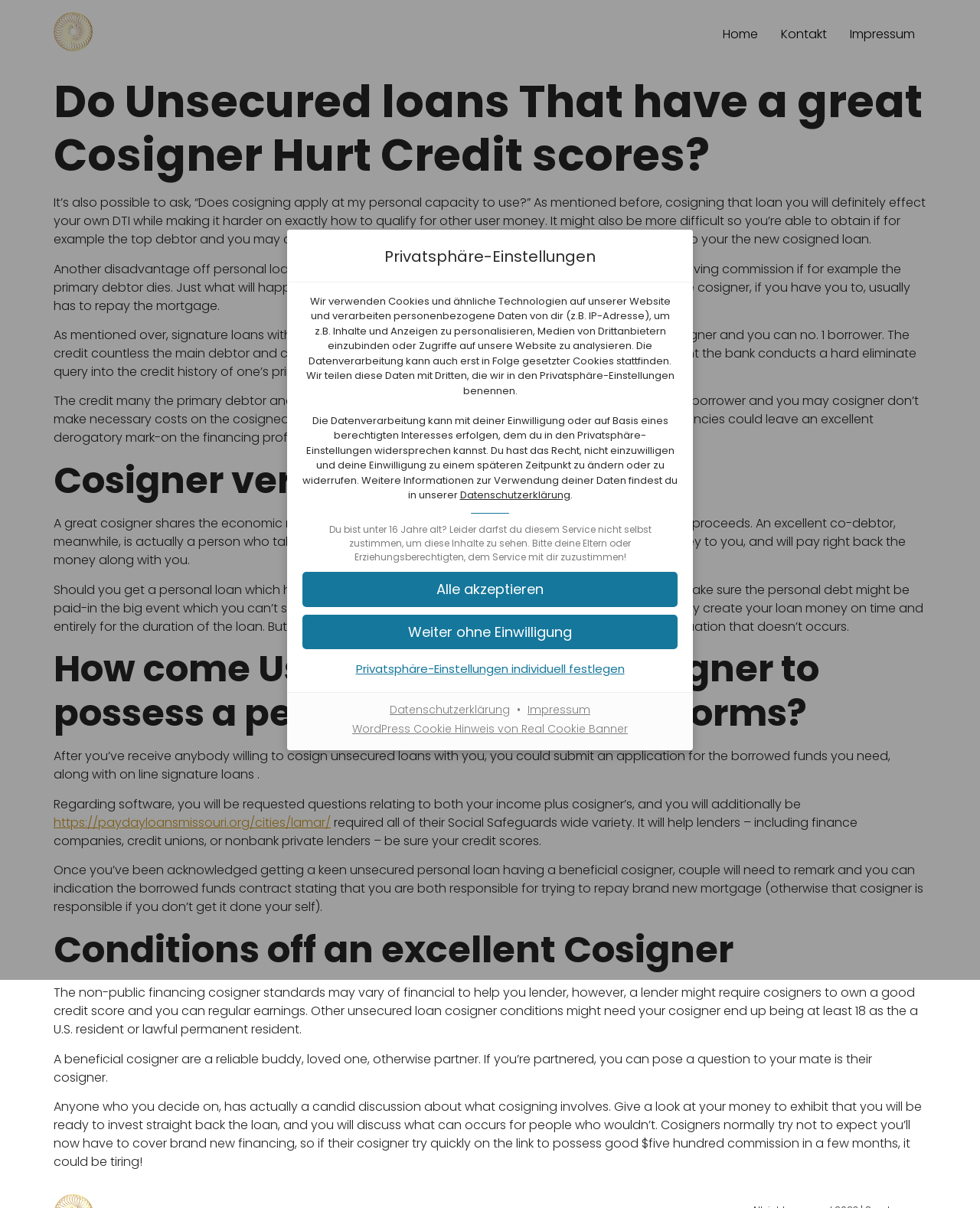Analyze the image and answer the question with as much detail as possible: 
Is there a way to customize privacy settings?

The presence of a link titled 'Privatsphäre-Einstellungen individuell festlegen' (which translates to 'Customize Privacy Settings' in English) suggests that users have the option to customize their privacy settings on the website.